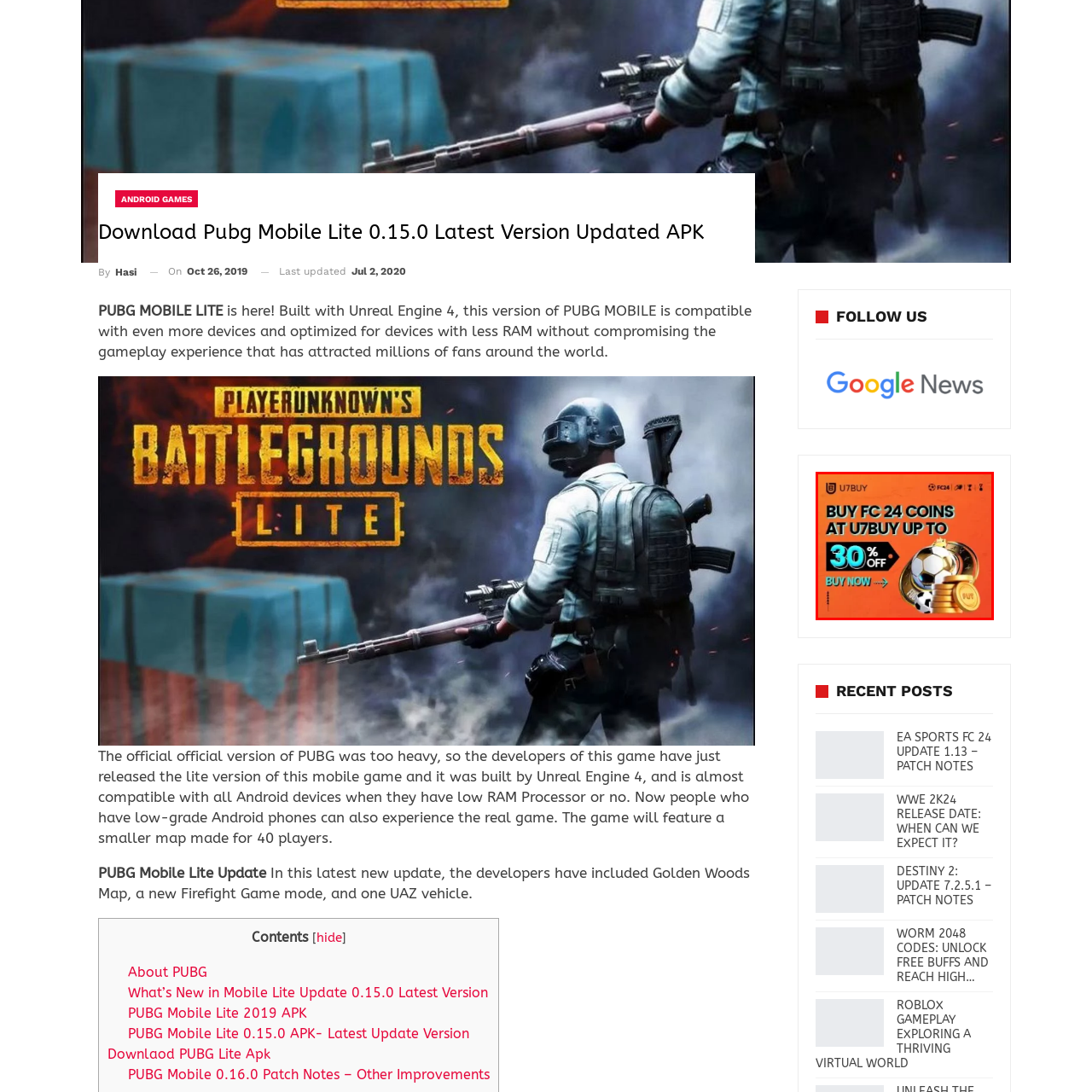Concentrate on the image inside the red frame and provide a detailed response to the subsequent question, utilizing the visual information from the image: 
What is the main product being promoted?

The promotional image is primarily advertising FC 24 coins, which are in-game purchases for a gaming experience, as indicated by the text 'BUY FC 24 COINS AT U7BUY'.